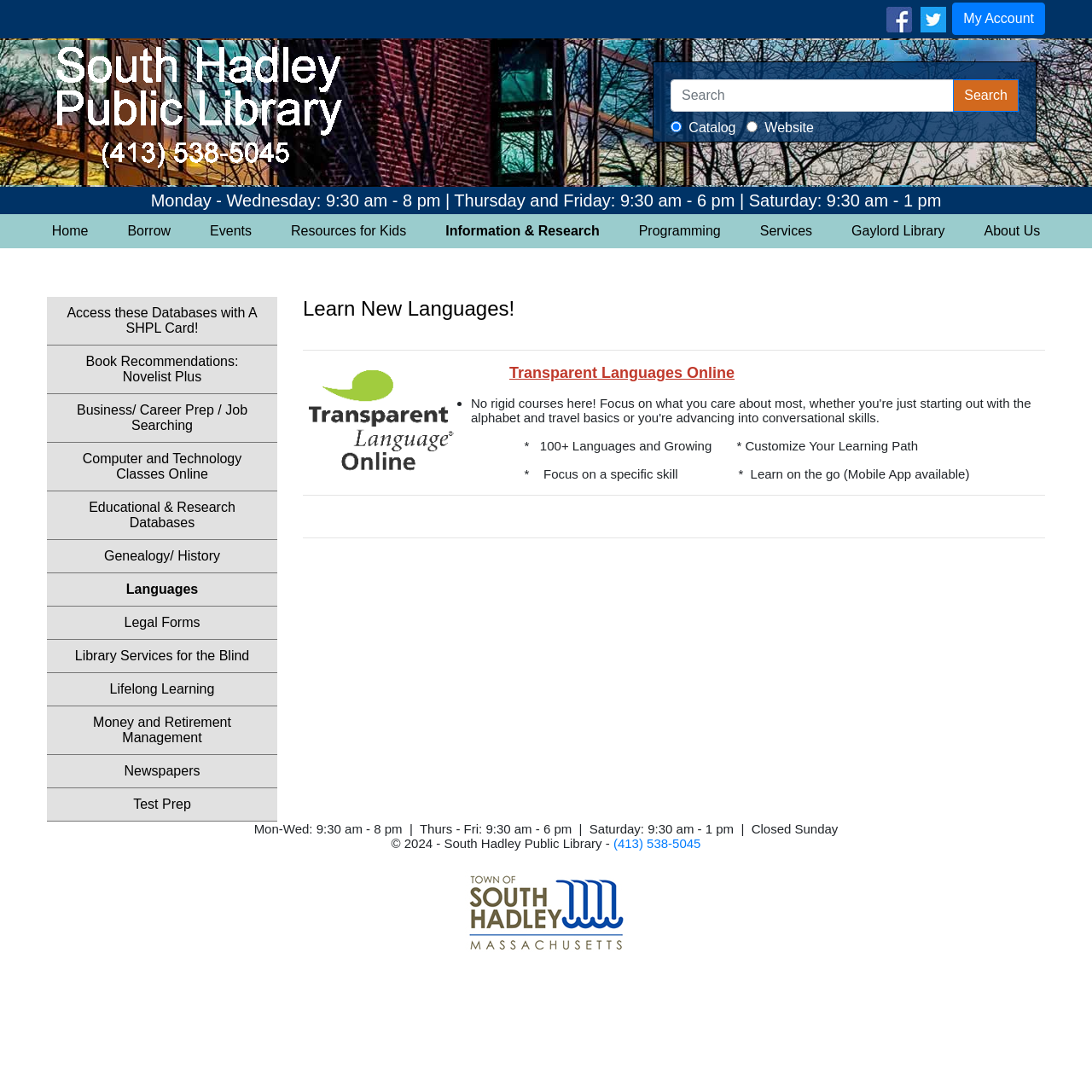Can you find and provide the main heading text of this webpage?

Learn New Languages!